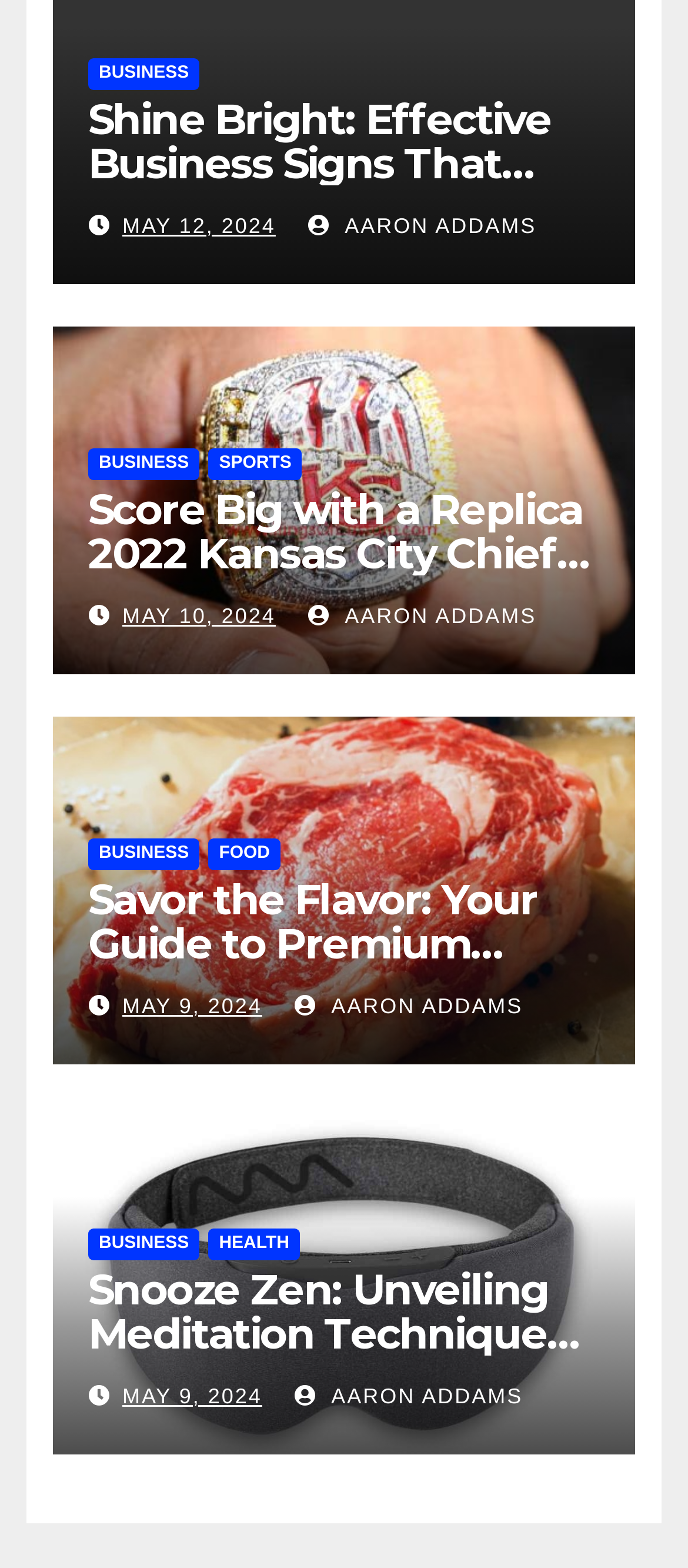Answer the following inquiry with a single word or phrase:
How many categories are there?

4